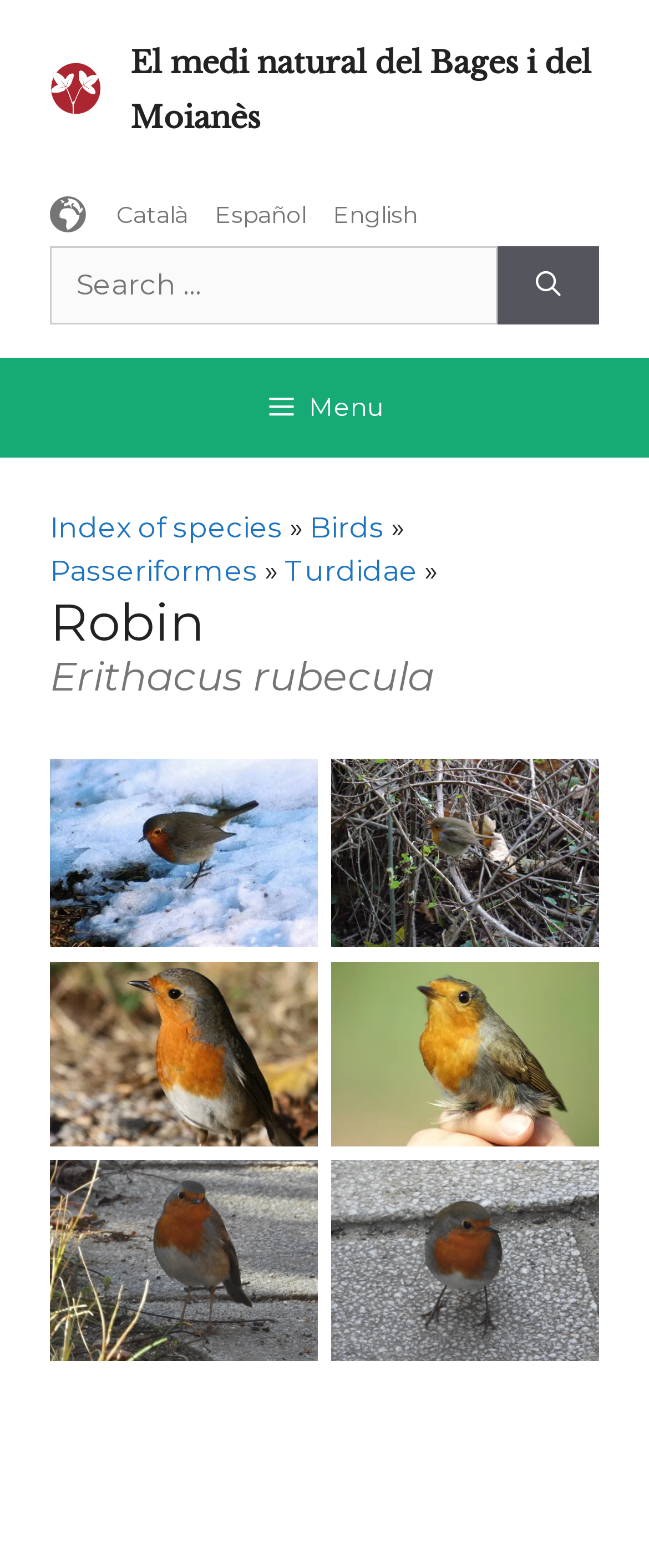Indicate the bounding box coordinates of the element that needs to be clicked to satisfy the following instruction: "View the index of species". The coordinates should be four float numbers between 0 and 1, i.e., [left, top, right, bottom].

[0.077, 0.326, 0.436, 0.347]